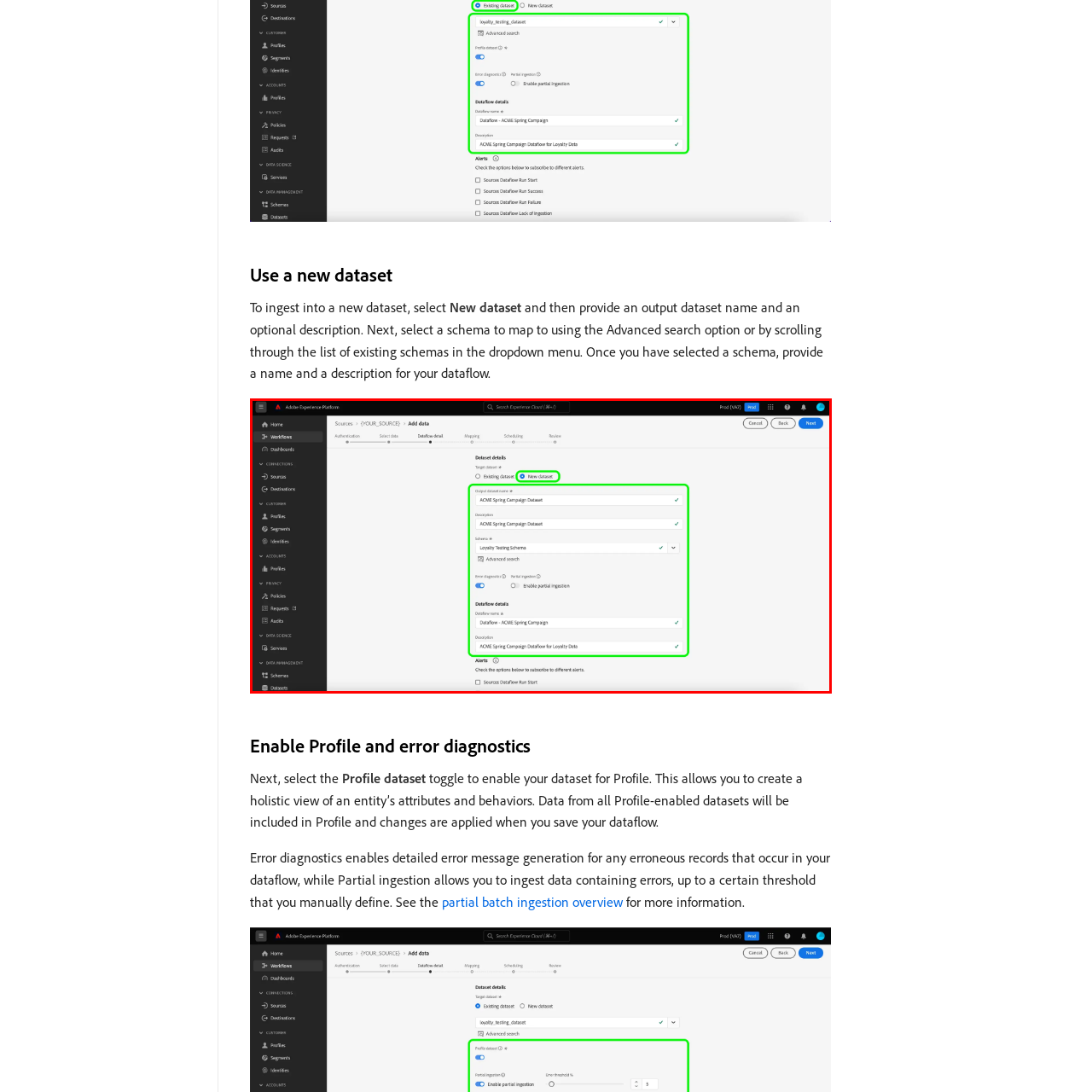Explain in detail what is shown in the red-bordered image.

The image depicts a user interface section for adding data within the Adobe Experience Platform. The interface focuses on selecting a new dataset, highlighted by a green box around the "New dataset" option. Below this, users can specify details about the dataset, including its name, associated schema, and dataflow configurations. Specifically, fields for dataset name, schema selection, and dataflow details are shown, along with options for enabling partial ingestion. This interface allows users to configure data ingestion efficiently, streamlining the process of setting up data sources.